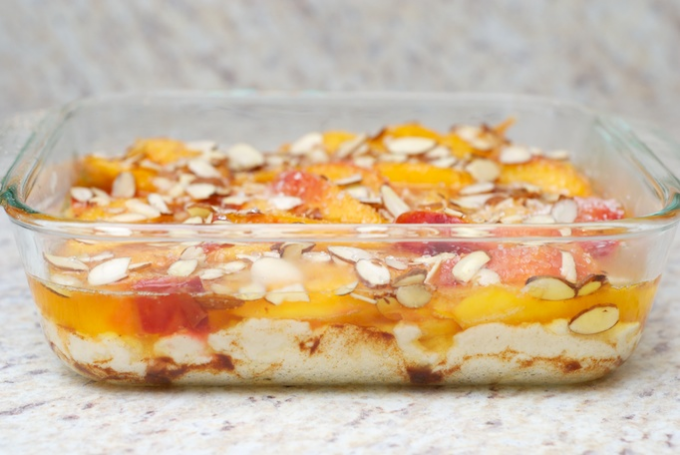What fruits are used in the dessert?
Please provide a single word or phrase based on the screenshot.

Peaches, nectarines, and possibly others